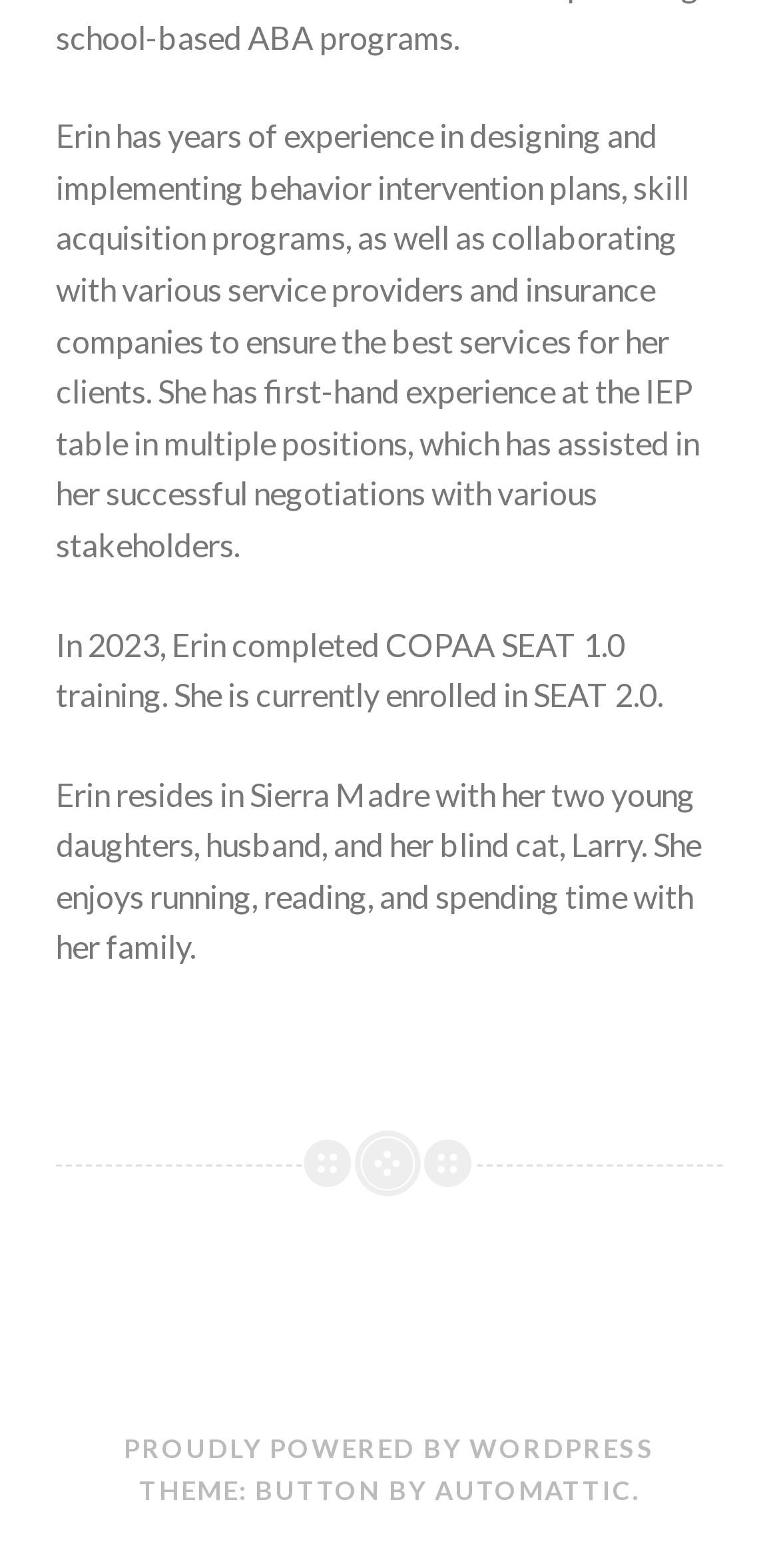Please provide a brief answer to the question using only one word or phrase: 
What platform powers this website?

WordPress